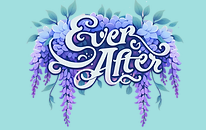Please give a succinct answer to the question in one word or phrase:
What is the main focus of the company 'Ever After Events'?

Creating unforgettable experiences